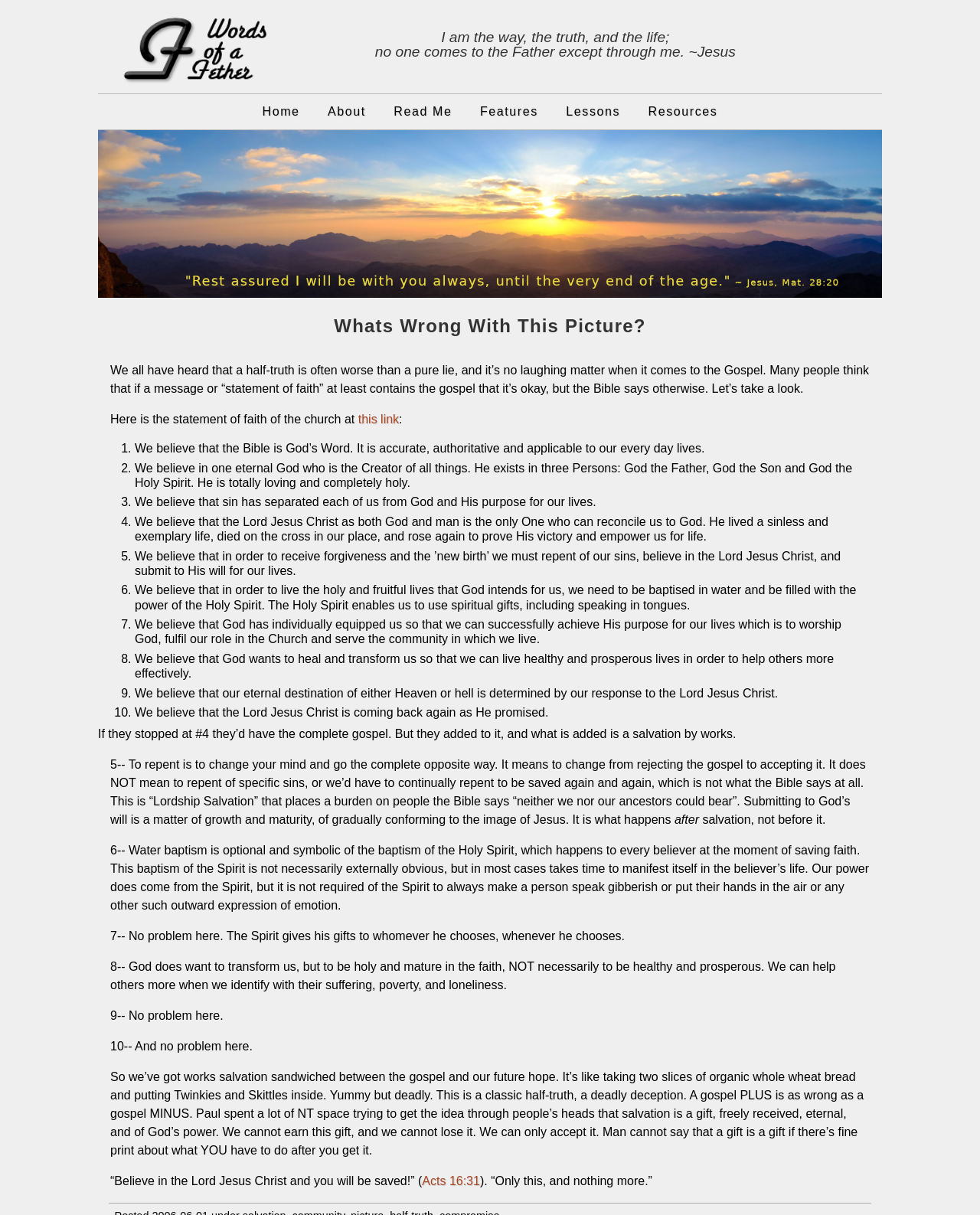Please answer the following question using a single word or phrase: 
What is the theme of the webpage content?

Christian theology